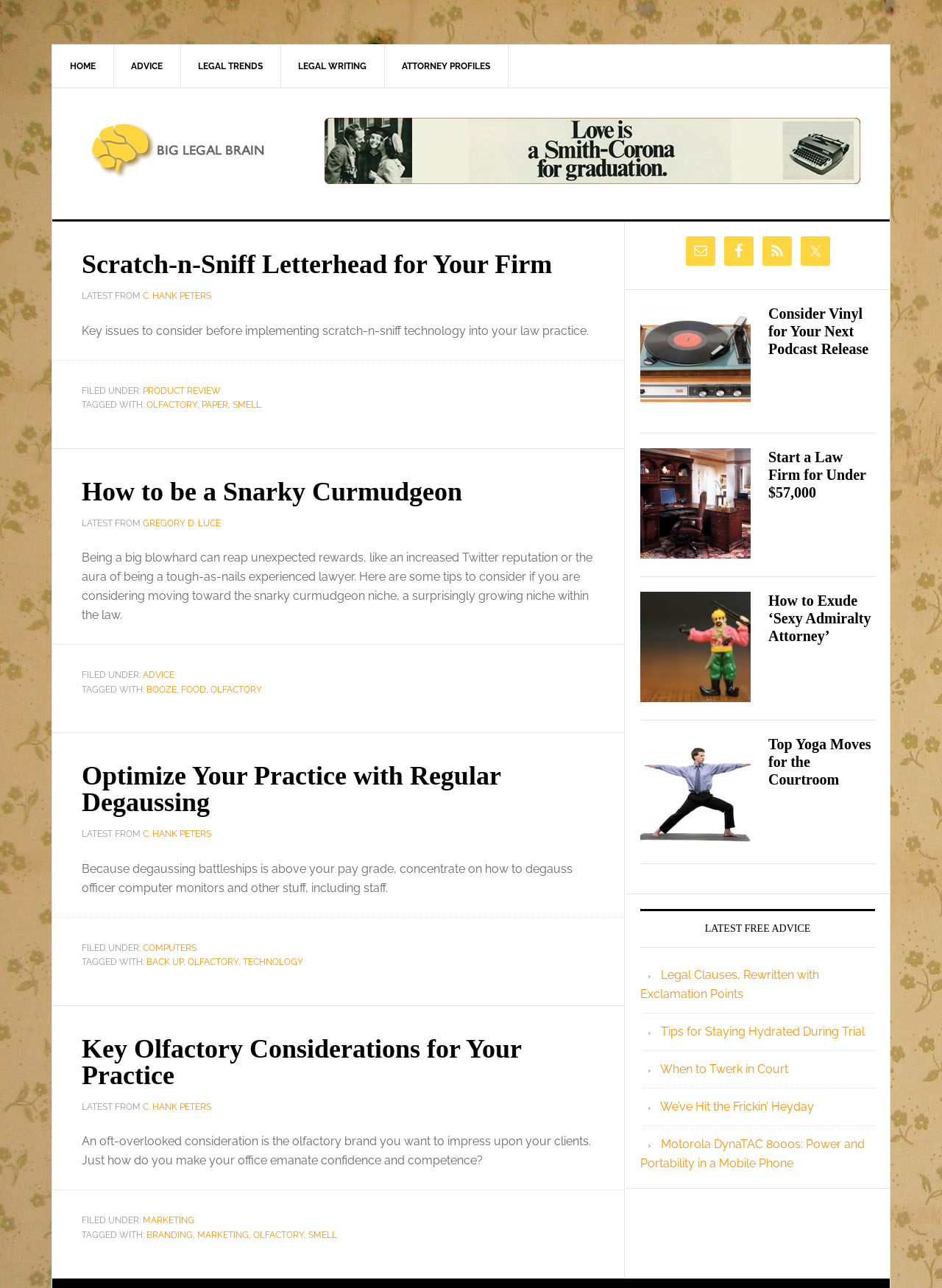Pinpoint the bounding box coordinates of the area that must be clicked to complete this instruction: "Follow the link to PRODUCT REVIEW".

[0.152, 0.299, 0.234, 0.307]